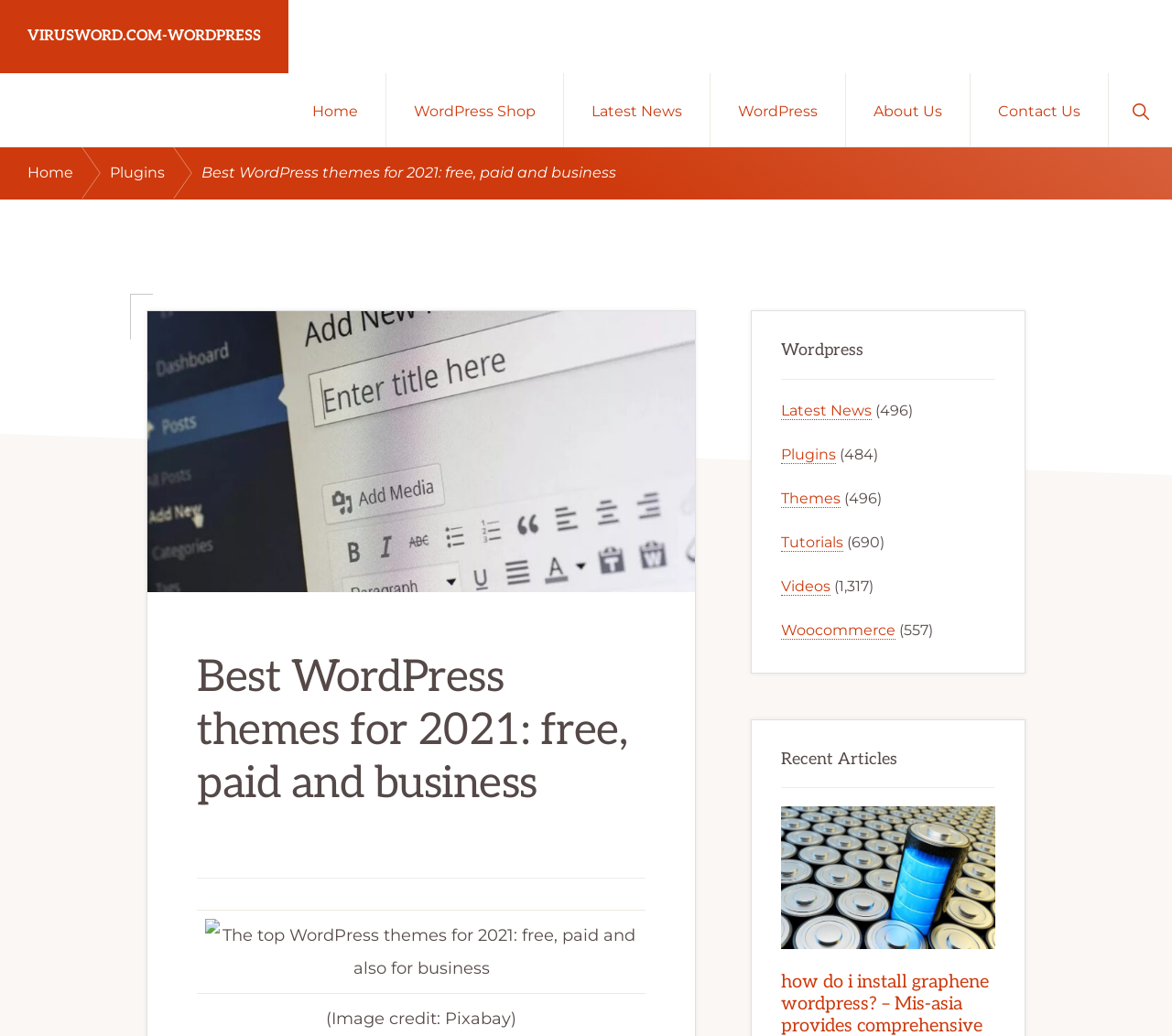How many categories are listed in the primary sidebar?
Answer the question with just one word or phrase using the image.

7